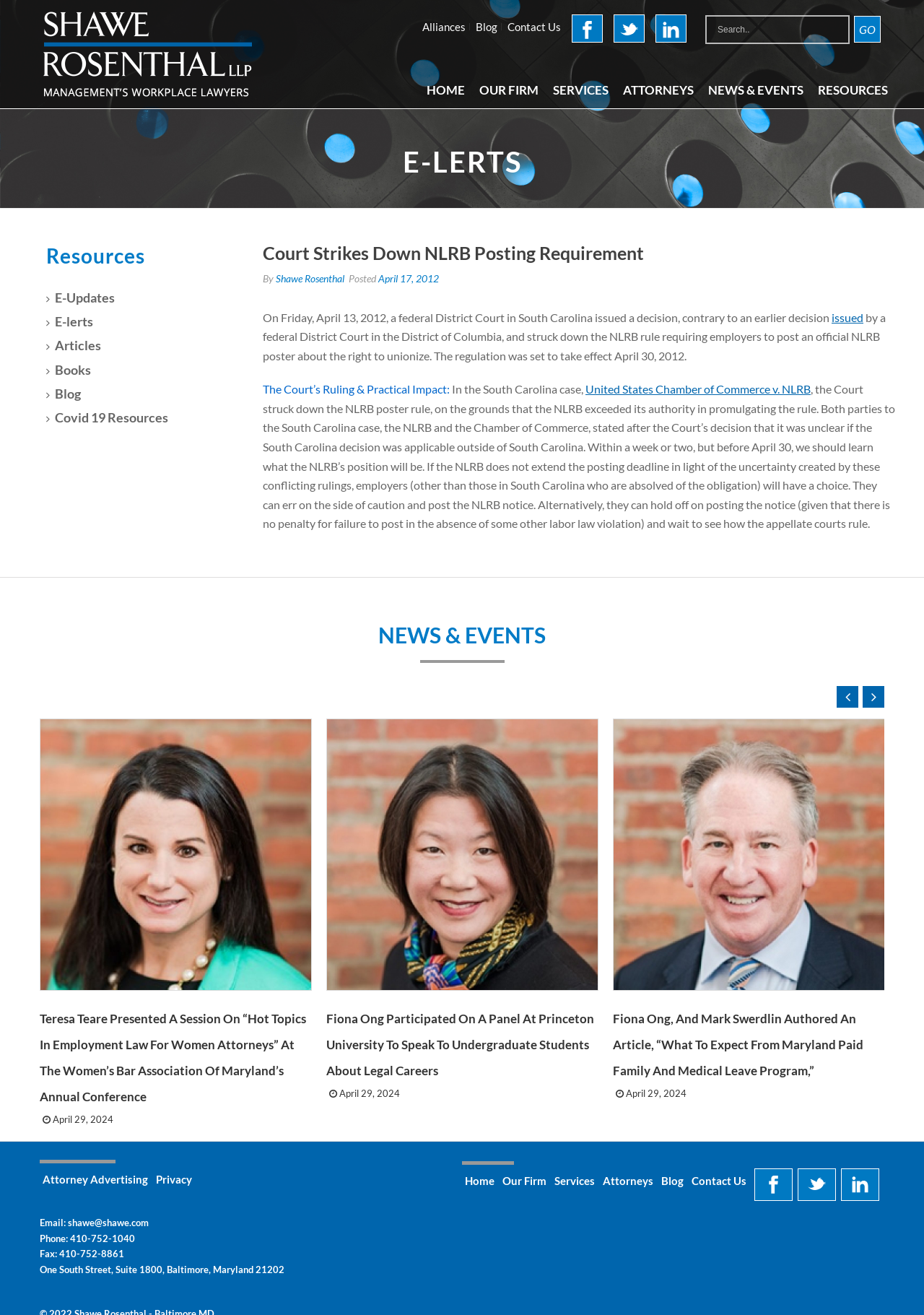Kindly determine the bounding box coordinates for the area that needs to be clicked to execute this instruction: "contact us".

[0.545, 0.018, 0.611, 0.023]